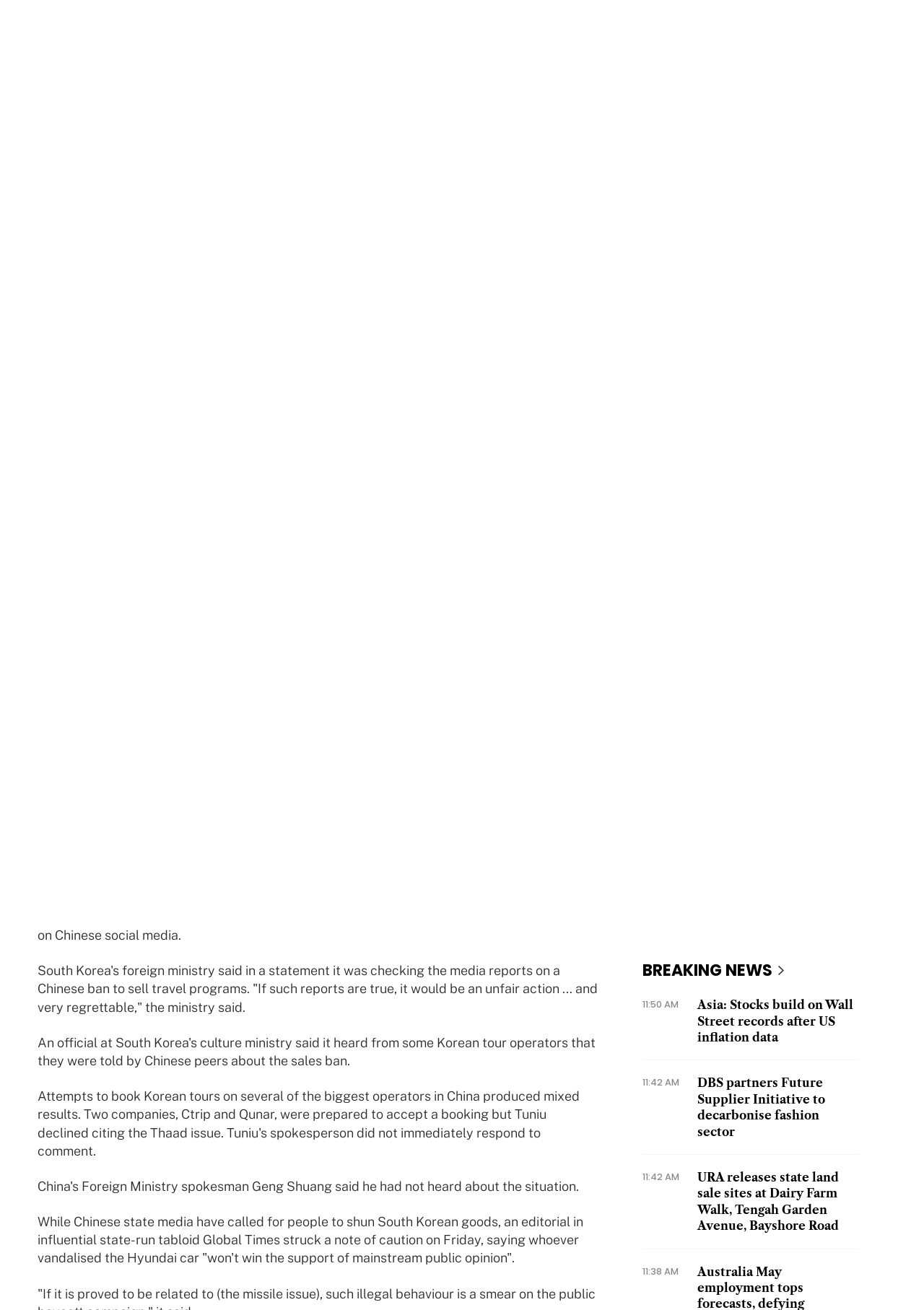Provide an in-depth caption for the elements present on the webpage.

This webpage appears to be a news article from The Business Times, with a focus on the impact of Chinese anger over the deployment of a US missile defense system on South Korean companies. 

At the top left corner, there is a button to toggle the side menu, accompanied by a hamburger icon. Next to it, there is a link to The Business Times, accompanied by its logo. On the top right corner, there are buttons to log in and subscribe.

Below the top navigation bar, there is a heading that repeats the title of the article, "Fears of Chinese backlash over missile defence hit South Korean stocks". Underneath, there is a publication date and time, "Fri, Mar 3, 2017 · 08:03 AM". 

To the right of the publication information, there is a large image that takes up about half of the page width. Below the image, there is a button to expand it. 

The main article content starts with a brief summary, "[SEOUL] South Korean companies on Friday bore the brunt of Chinese anger over the deployment of a US missile defence system outside Seoul, as shares tumbled after media reports of Beijing tour operators being ordered to stop selling trips to the country." This is followed by several paragraphs of text, discussing the impact of the situation on various South Korean companies, including Hyundai Motor.

On the right side of the article, there is a section with a heading "BREAKING NEWS BREAKING NEWS", which contains a link to another news article. Below this section, there are three more news articles, each with a timestamp and a brief summary.

Throughout the page, there are several images, including the logo of The Business Times, the hamburger icon, and the image accompanying the main article. There are also several buttons, including the toggle side menu button, the login button, the subscribe button, and the expand image button.